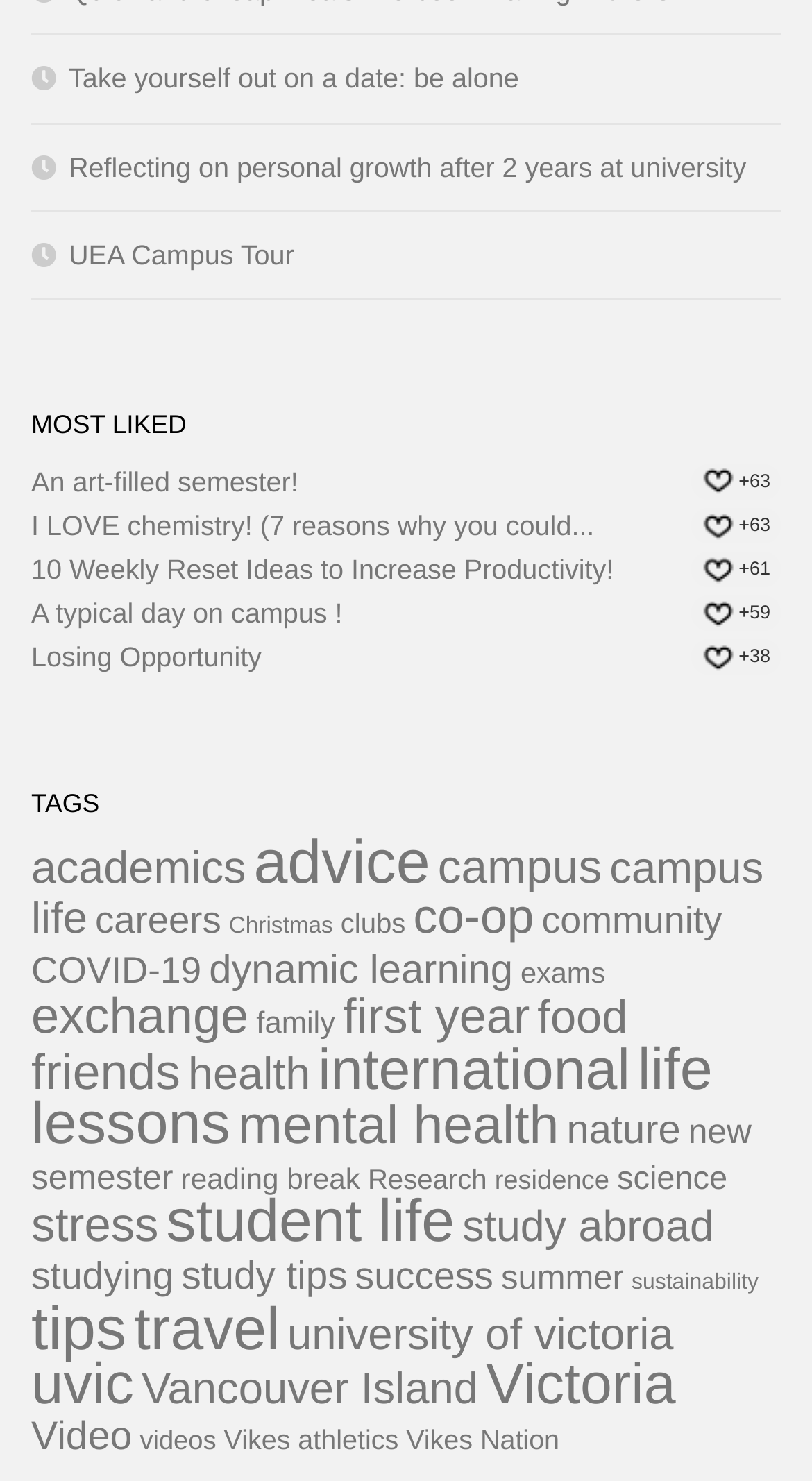Using the description "Contact Us", predict the bounding box of the relevant HTML element.

None